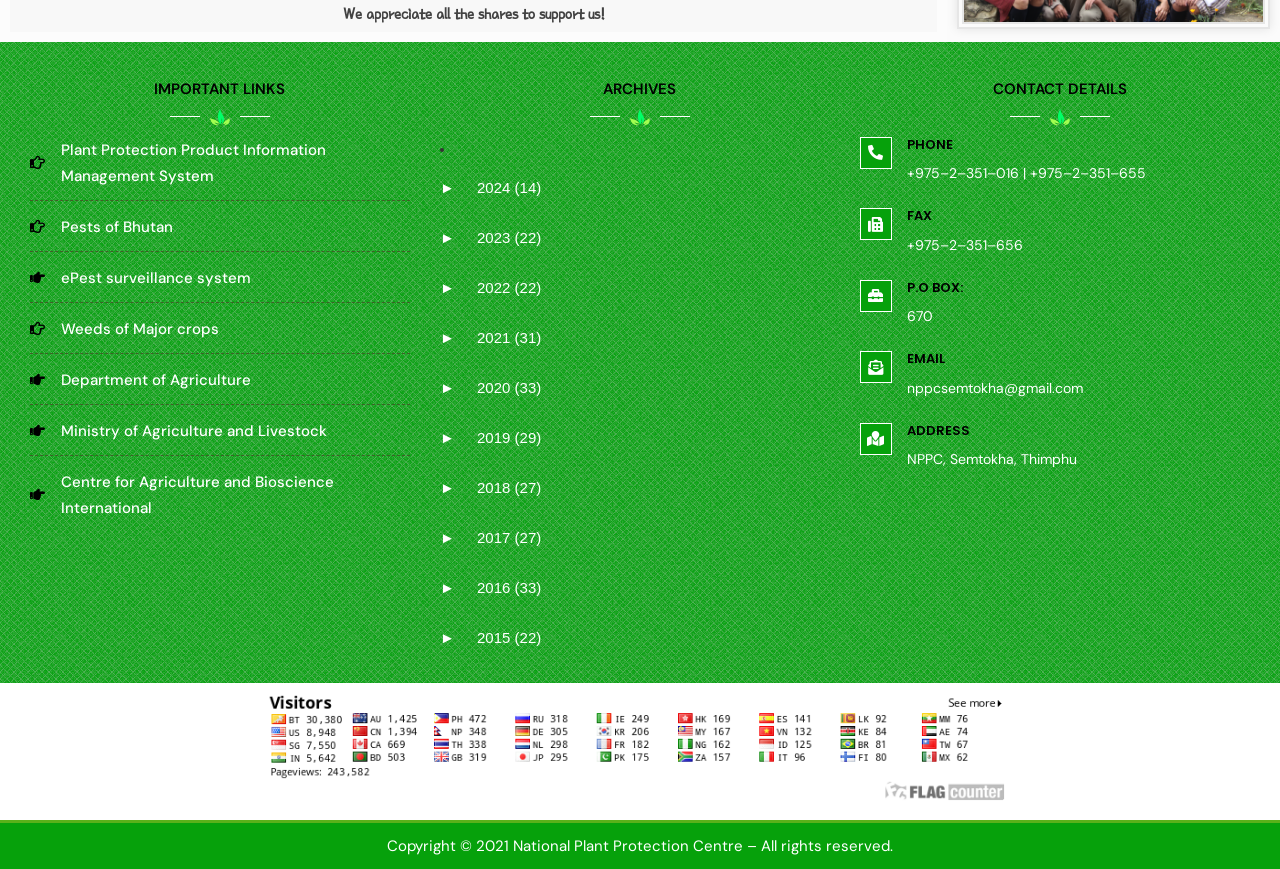How many images are on the webpage?
Please use the visual content to give a single word or phrase answer.

2